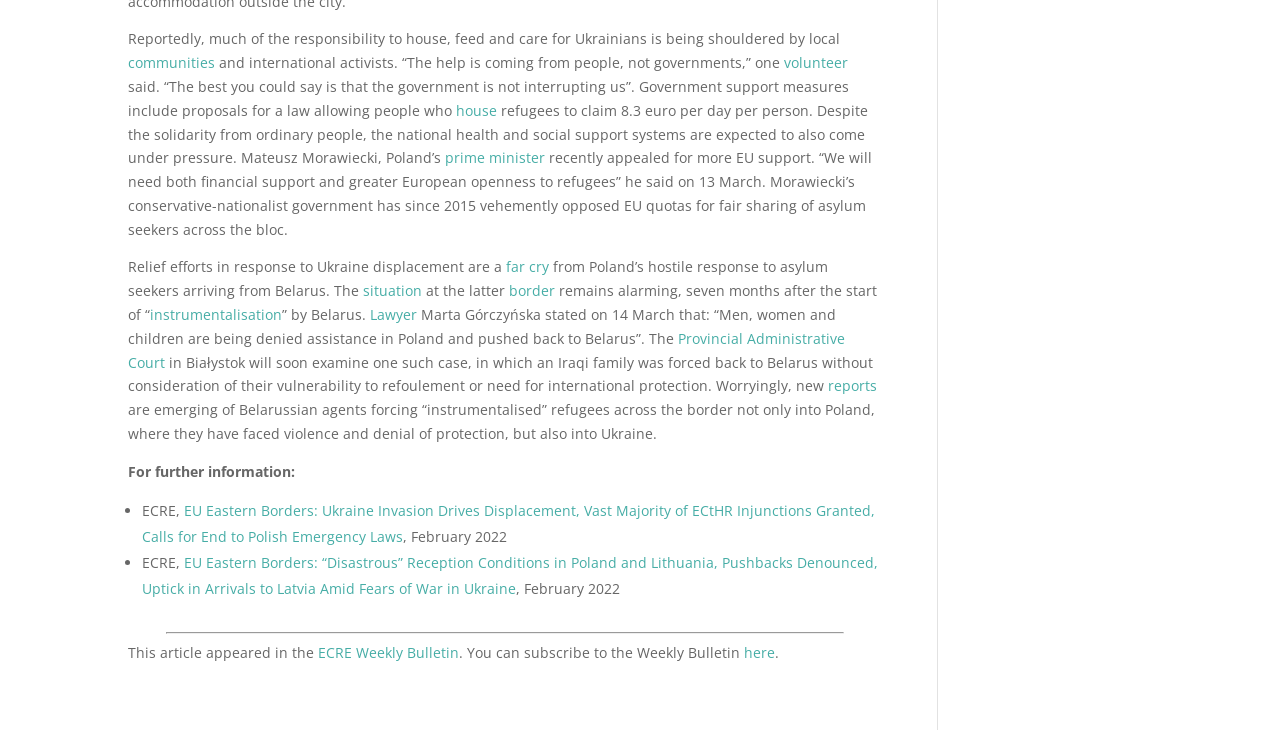Pinpoint the bounding box coordinates of the element you need to click to execute the following instruction: "Subscribe to the ECRE Weekly Bulletin". The bounding box should be represented by four float numbers between 0 and 1, in the format [left, top, right, bottom].

[0.581, 0.88, 0.605, 0.906]